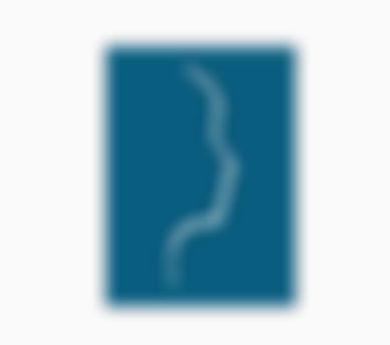Describe all the important aspects and features visible in the image.

The image features the logo of Family Orthodontics, presented in a clean and modern design. The logo incorporates a stylized representation of a human silhouette, set against a blue background. This vivid design symbolizes the clinic's focus on orthodontic care, capturing a sense of professionalism and trust. The logo reflects the clinic's commitment to providing services in Milford, MA, Westborough, MA, and Grafton, MA, serving as a recognizable symbol for patients seeking orthodontic treatment.